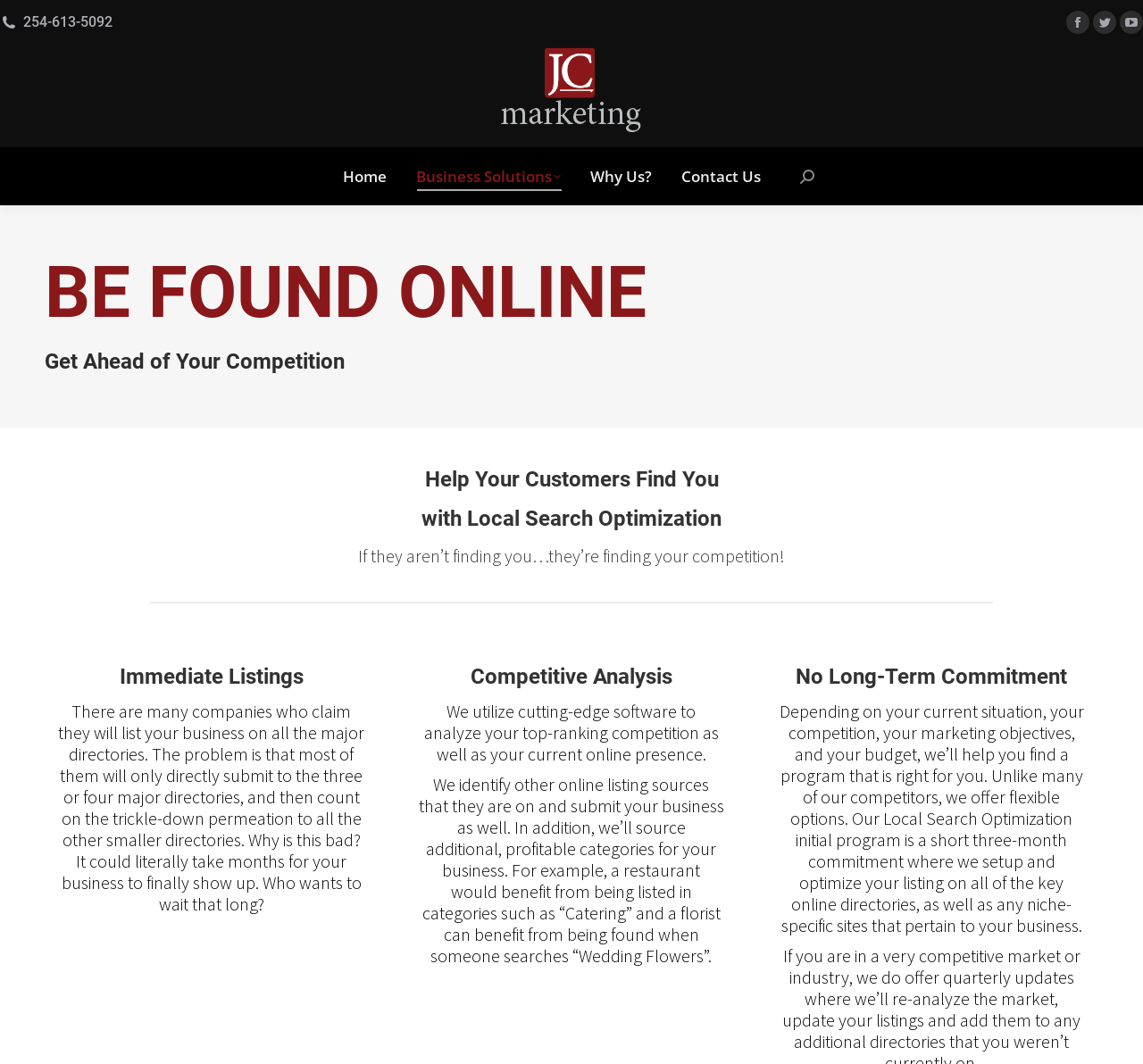Provide a comprehensive caption for the webpage.

This webpage is about local search optimization services offered by JC Marketing. At the top right corner, there is a phone number "254-613-5092" and social media links to Facebook and Twitter. Below that, there is a logo of JC Marketing, which is a link to the company's homepage.

The main navigation menu is located at the top center, with links to "Home", "Business Solutions", "Why Us?", and "Contact Us". Next to the navigation menu, there is a search bar with a magnifying glass icon.

The main content of the webpage is divided into sections. The first section has a heading "BE FOUND ONLINE" and a subheading "Get Ahead of Your Competition". Below that, there is a paragraph of text explaining the importance of local search optimization.

The next section has a heading "Help Your Customers Find You" and a subheading "with Local Search Optimization". This section highlights the problem of waiting for months for business listings to appear on directories and introduces the company's solution.

The following sections describe the company's services in more detail, including "Immediate Listings", "Competitive Analysis", and "No Long-Term Commitment". Each section has a heading and a paragraph of text explaining the service.

Throughout the webpage, there are no images except for the JC Marketing logo and the social media icons. The overall layout is organized, with clear headings and concise text.